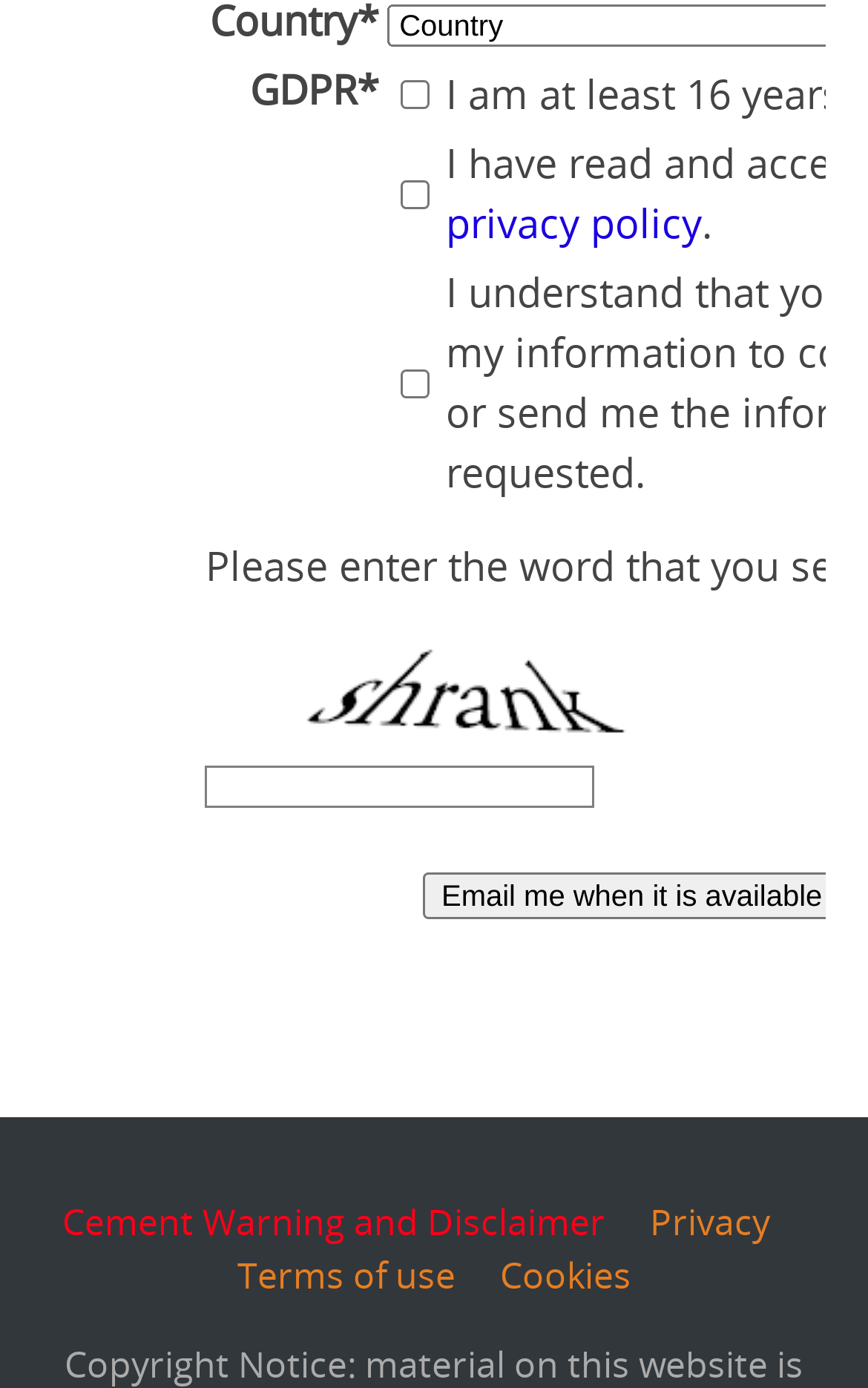Kindly determine the bounding box coordinates for the area that needs to be clicked to execute this instruction: "Click the button to request an email when it is available.".

[0.488, 0.629, 0.968, 0.663]